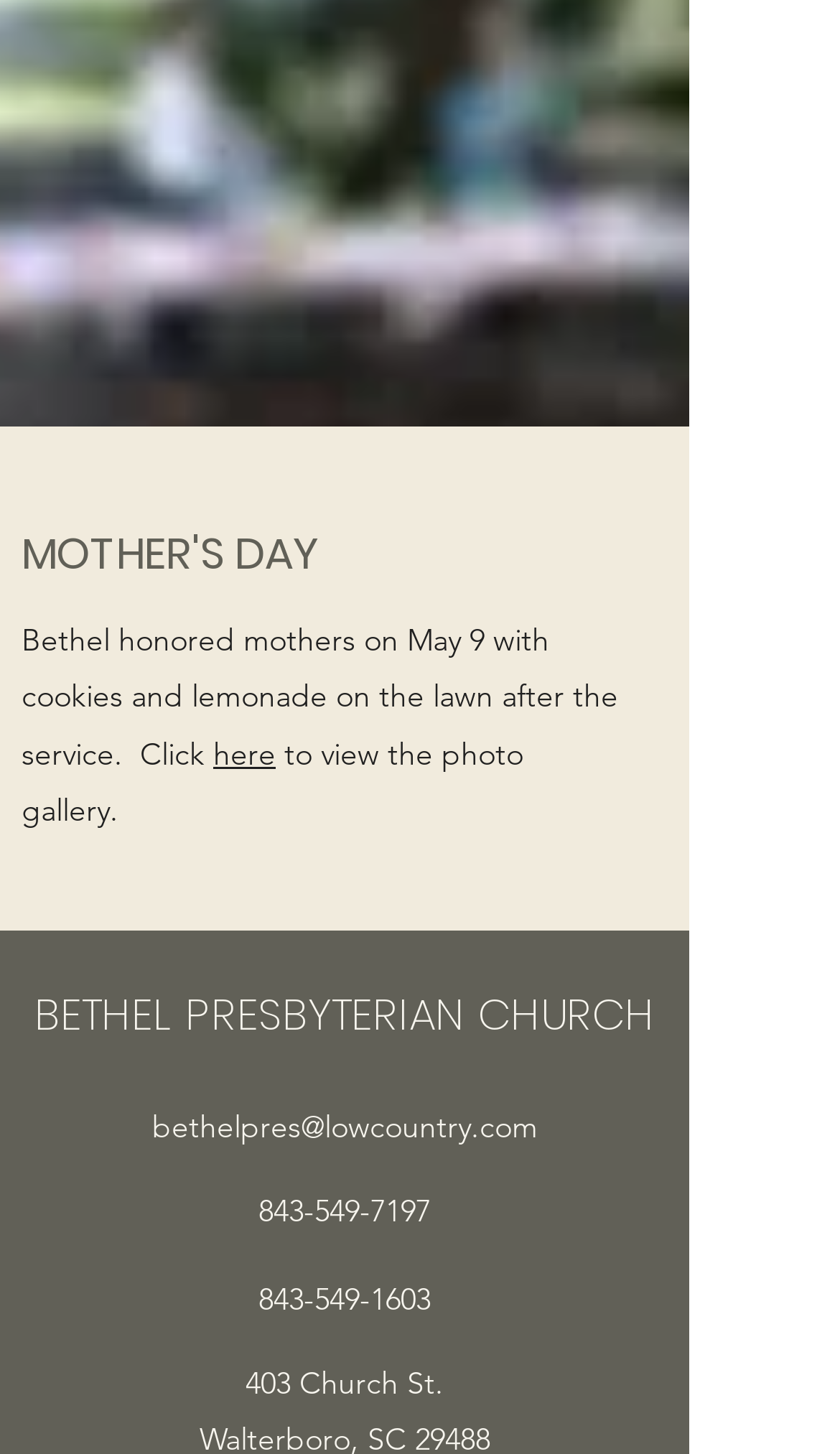Using the information in the image, could you please answer the following question in detail:
How can one view the photo gallery?

The webpage has a link with the text 'here' which is preceded by the text 'Click' and followed by the text 'to view the photo gallery.' This suggests that one can view the photo gallery by clicking on the 'here' link.